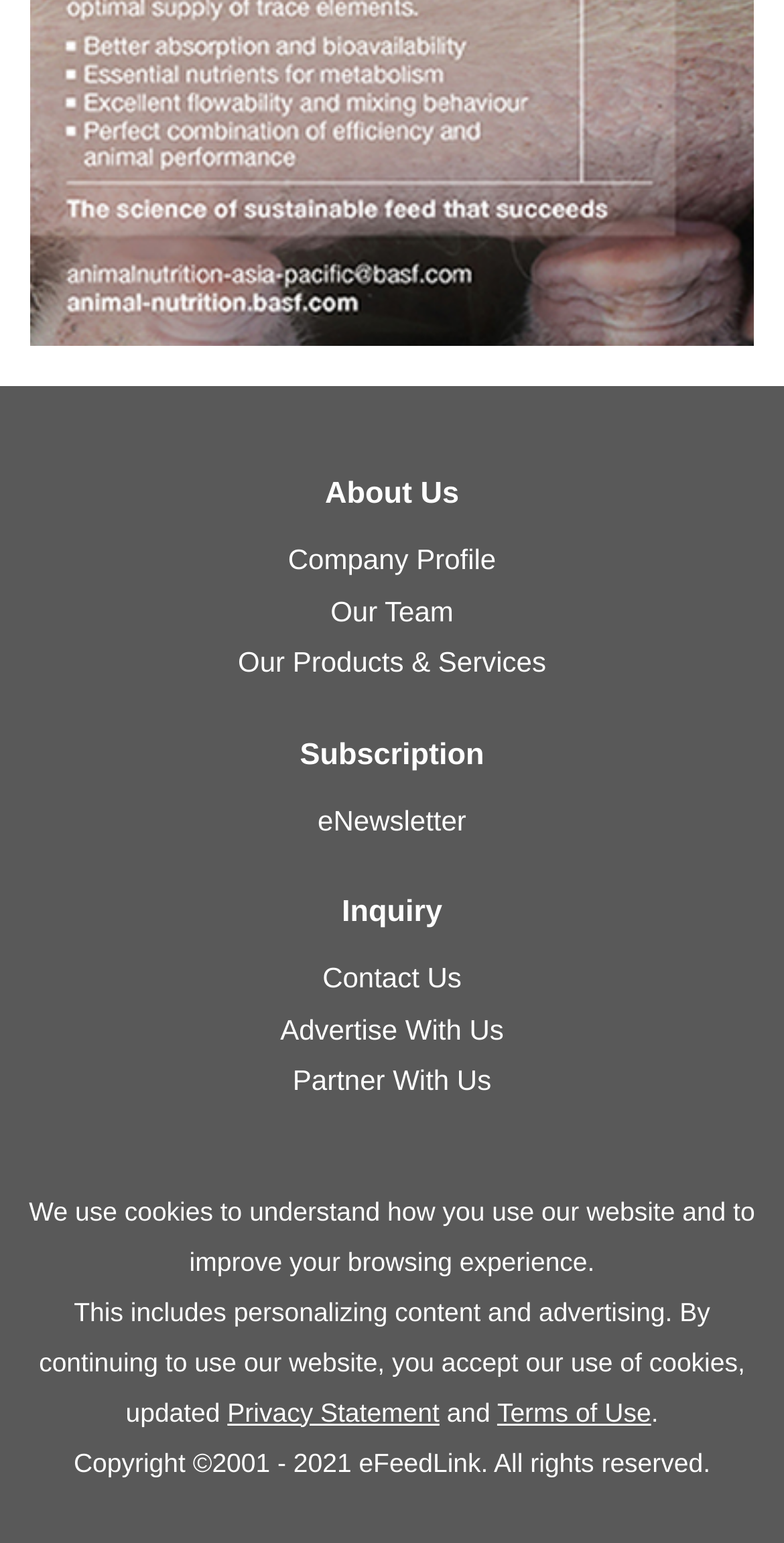Please identify the bounding box coordinates of the area I need to click to accomplish the following instruction: "View company profile".

[0.367, 0.352, 0.633, 0.373]